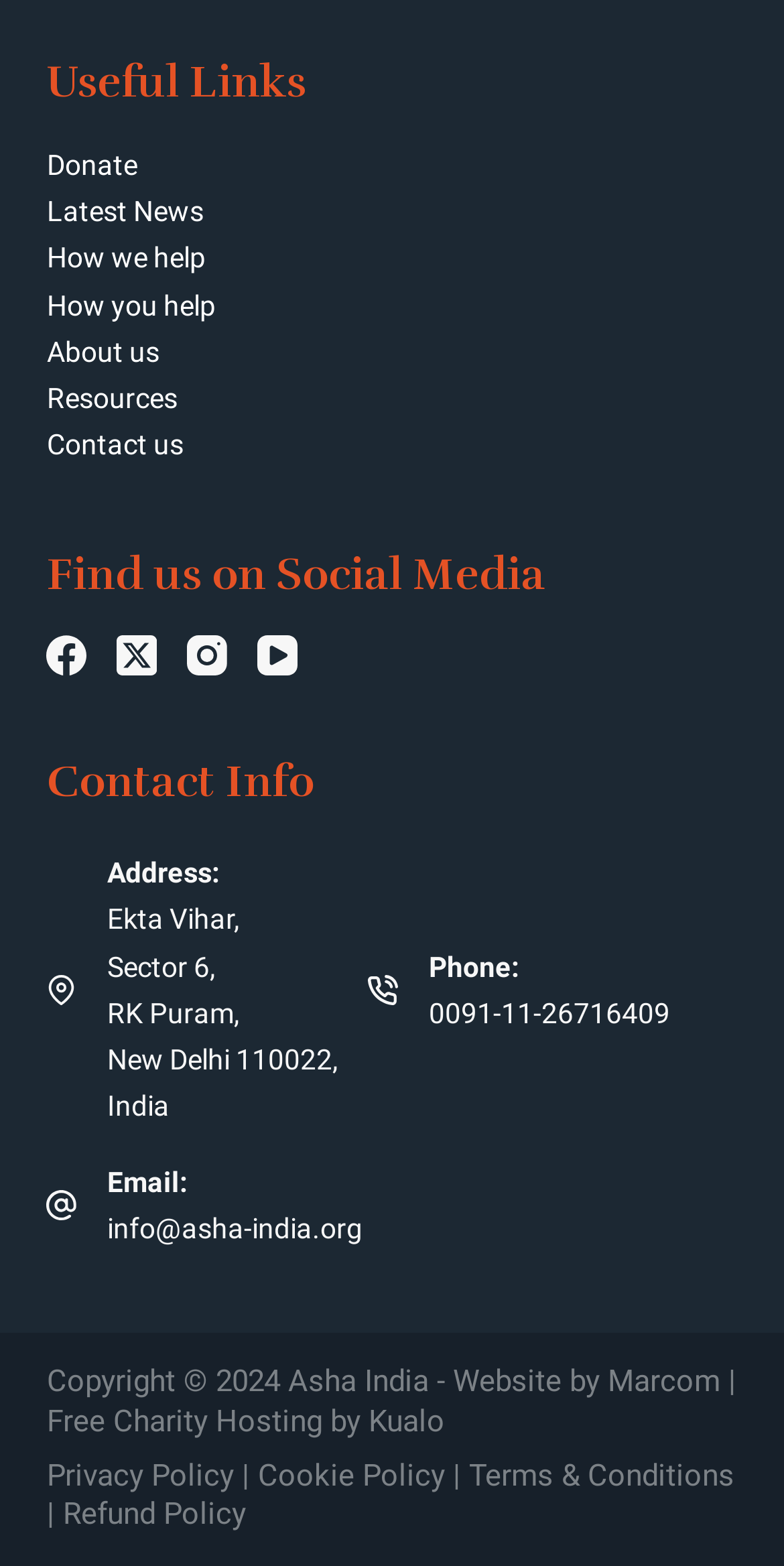Please give a concise answer to this question using a single word or phrase: 
What is the phone number of the organization?

0091-11-26716409